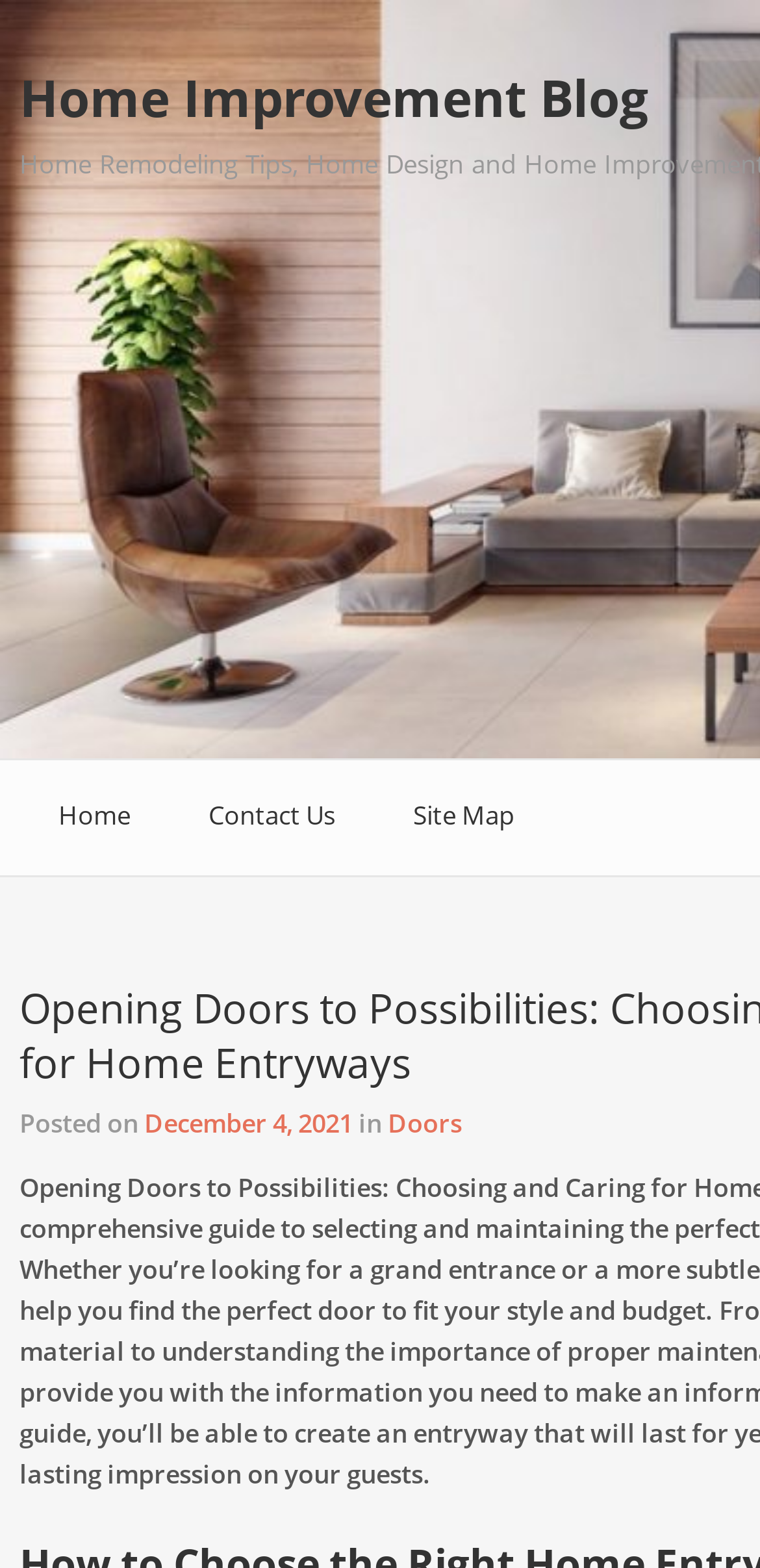Provide the bounding box coordinates for the UI element described in this sentence: "Contact Us". The coordinates should be four float values between 0 and 1, i.e., [left, top, right, bottom].

[0.223, 0.484, 0.492, 0.559]